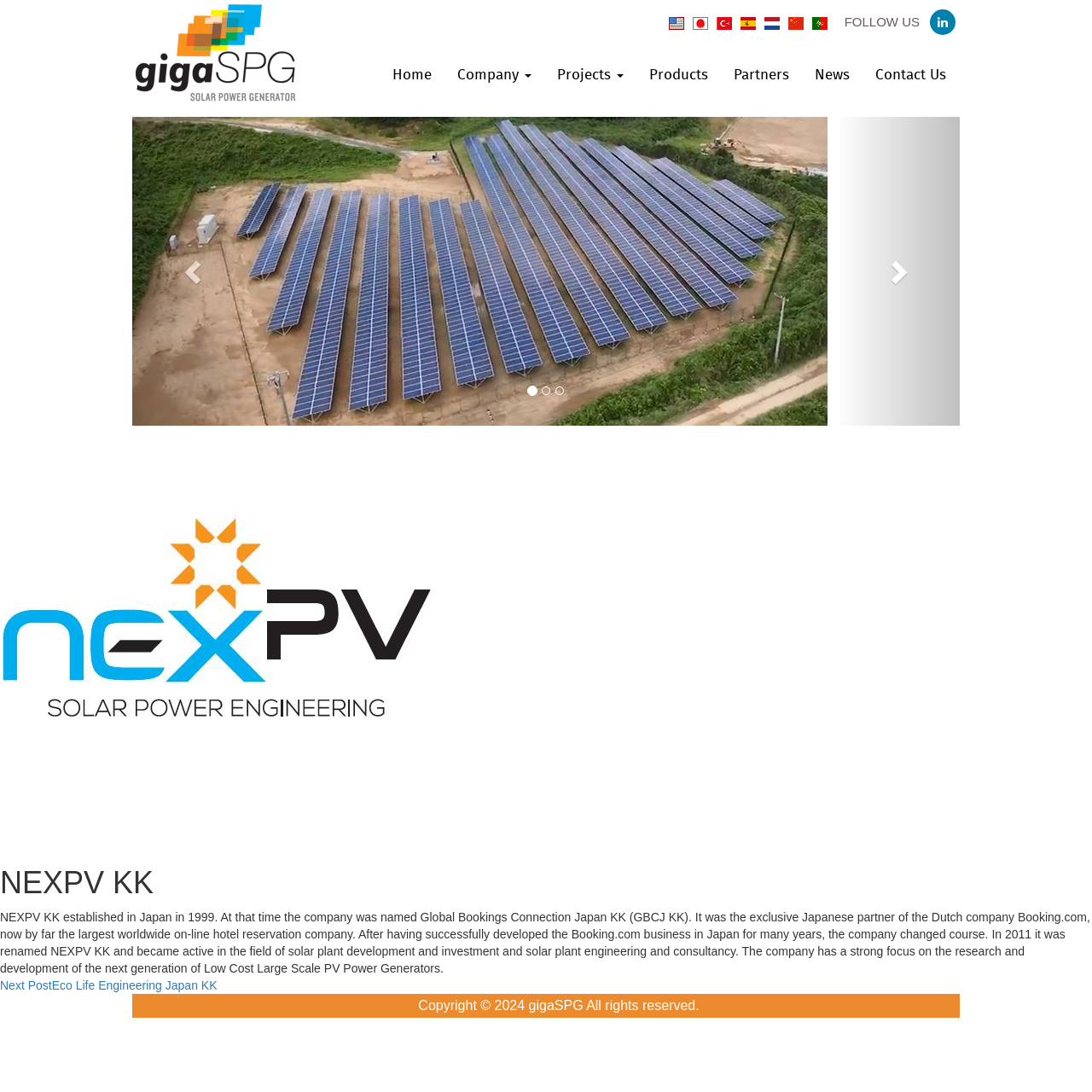What is the focus of the company mentioned in the webpage?
Utilize the information in the image to give a detailed answer to the question.

The webpage mentions that the company, NEXPV KK, has a strong focus on the research and development of the next generation of Low Cost Large Scale PV Power Generators, which suggests that the company is focused on solar plant development and related activities.